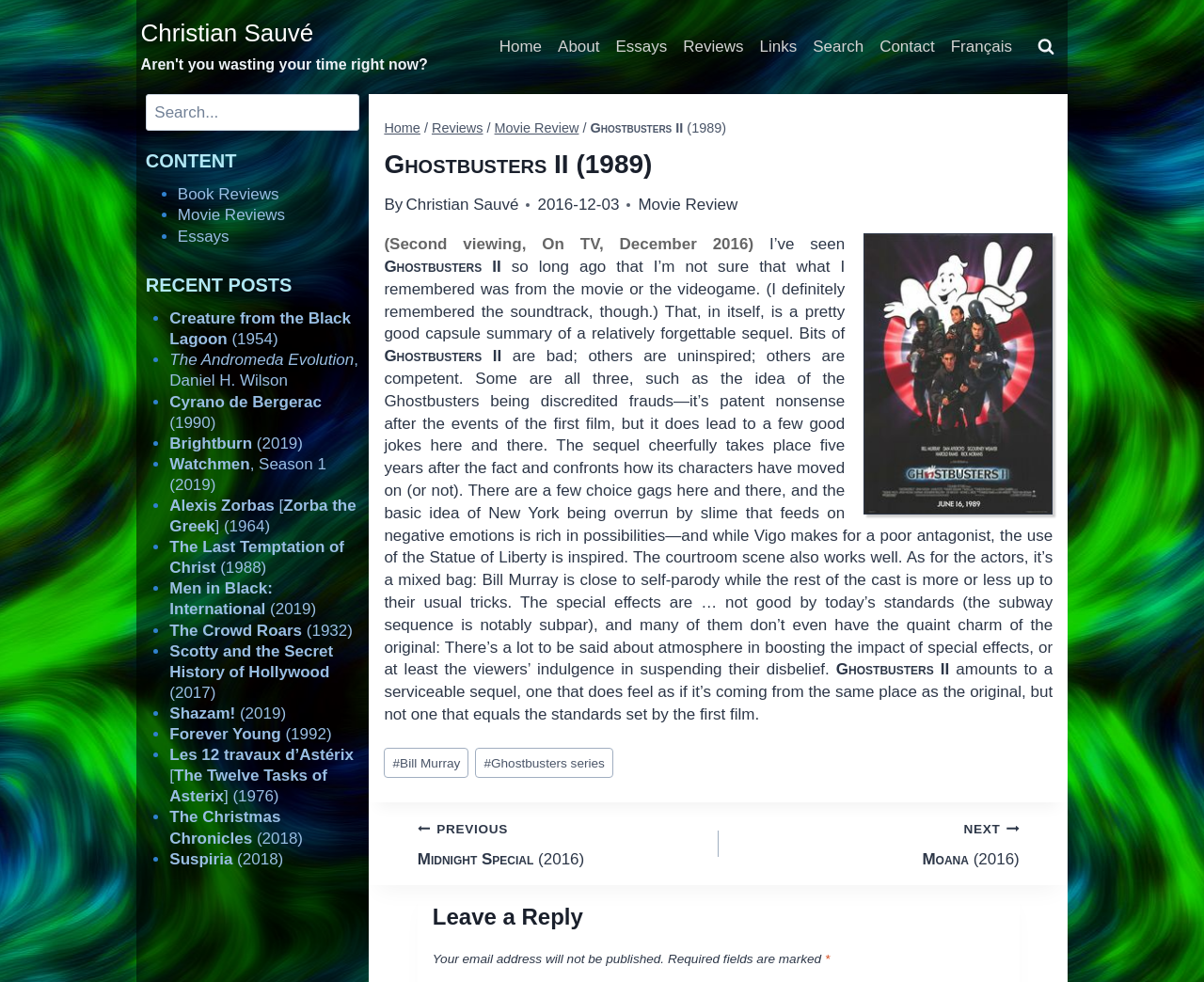What are the categories of posts?
Look at the image and answer the question using a single word or phrase.

Book Reviews, Movie Reviews, Essays